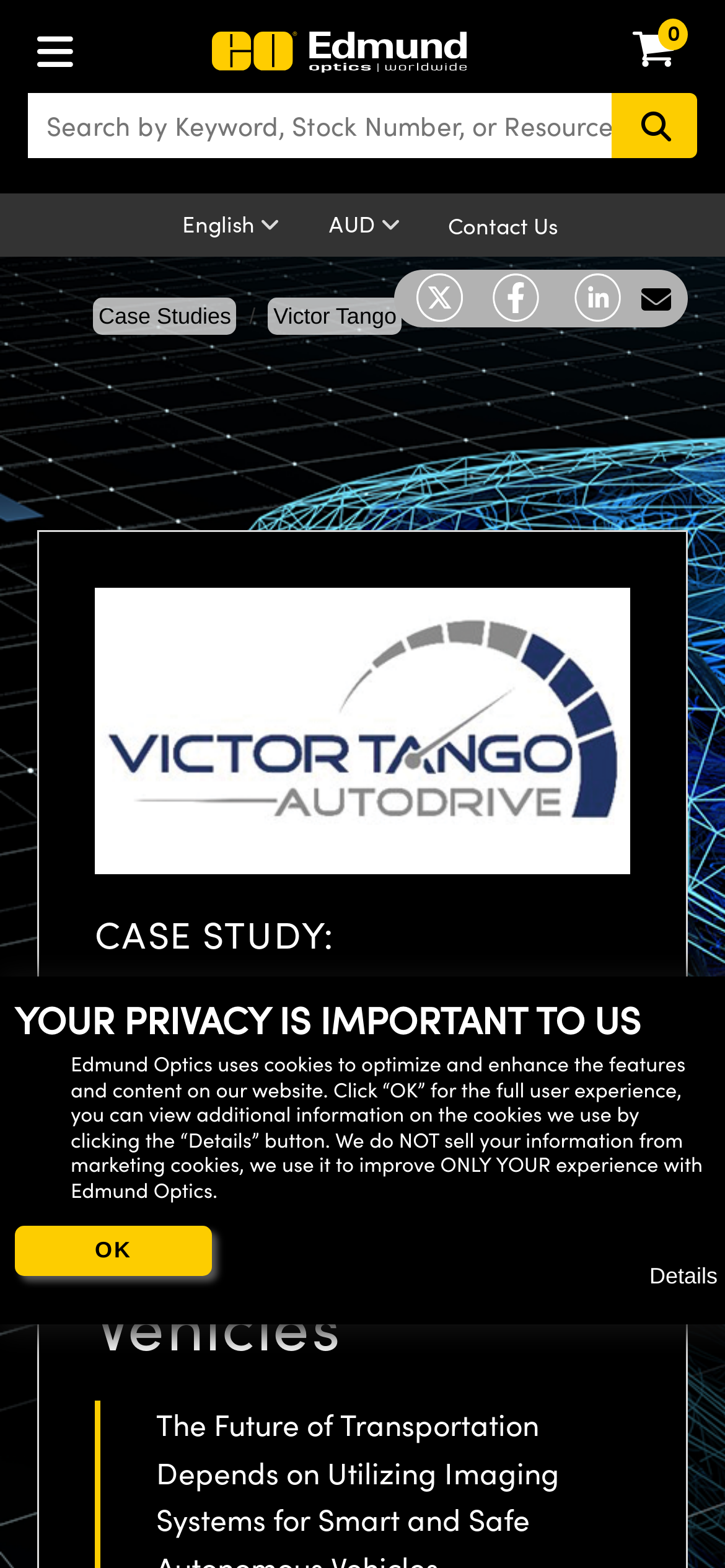What is the logo of the website?
By examining the image, provide a one-word or phrase answer.

Edmund Optics